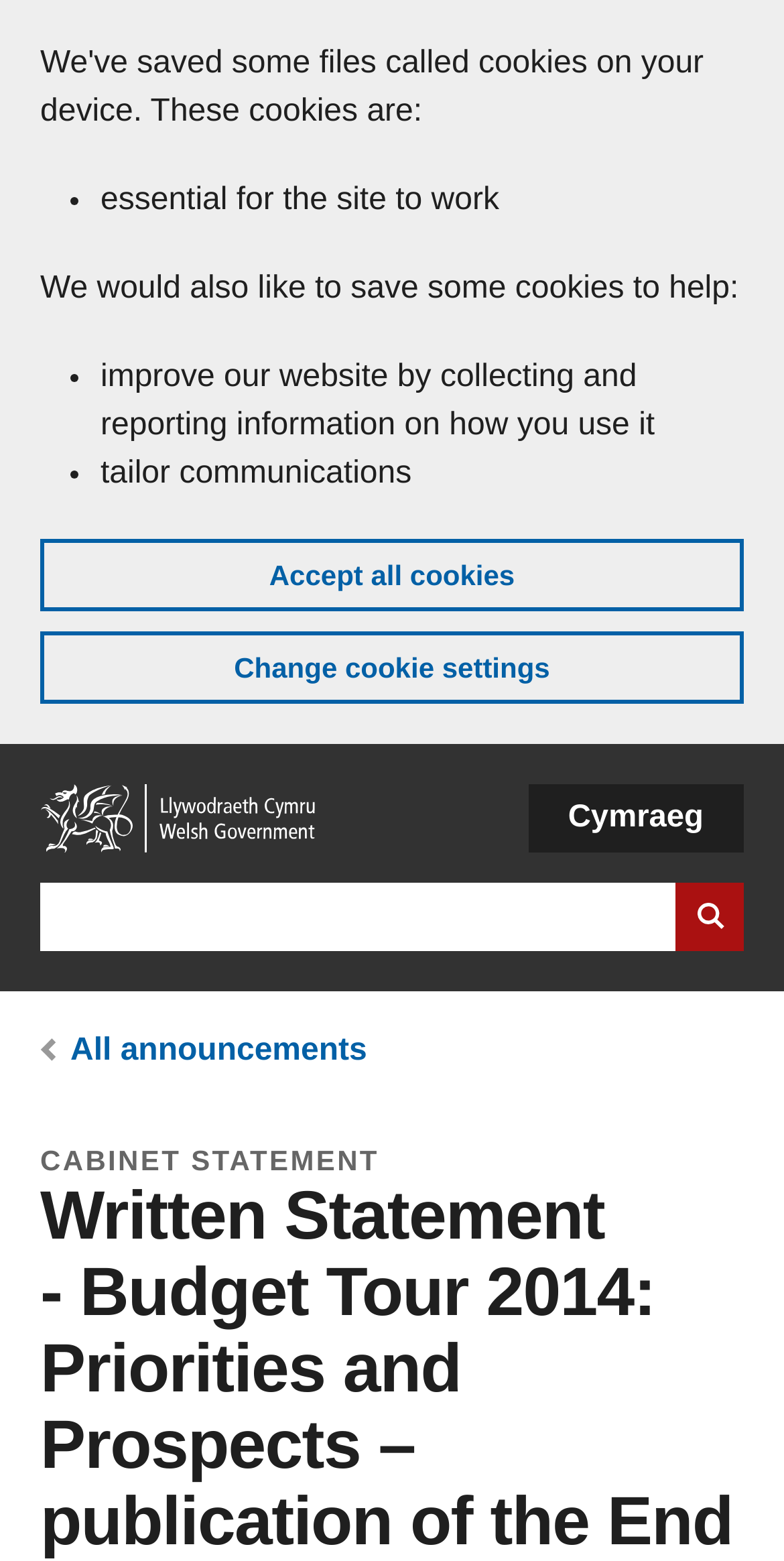Carefully examine the image and provide an in-depth answer to the question: What is the purpose of the cookies on this website?

Based on the cookie banner, it is clear that the website uses cookies for essential purposes, such as making the site work, and for improvement purposes, such as collecting and reporting information on how users interact with the site.